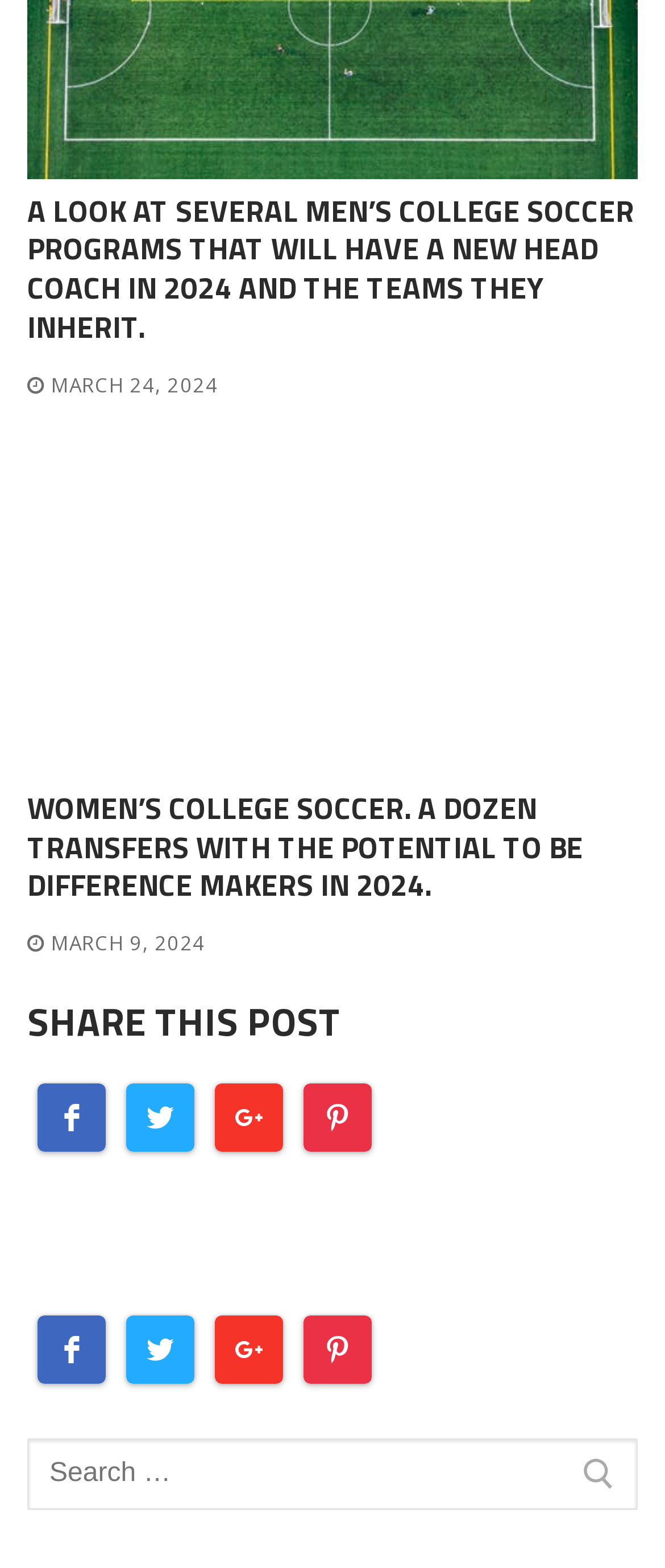How many social media sharing options are available?
Please answer using one word or phrase, based on the screenshot.

4